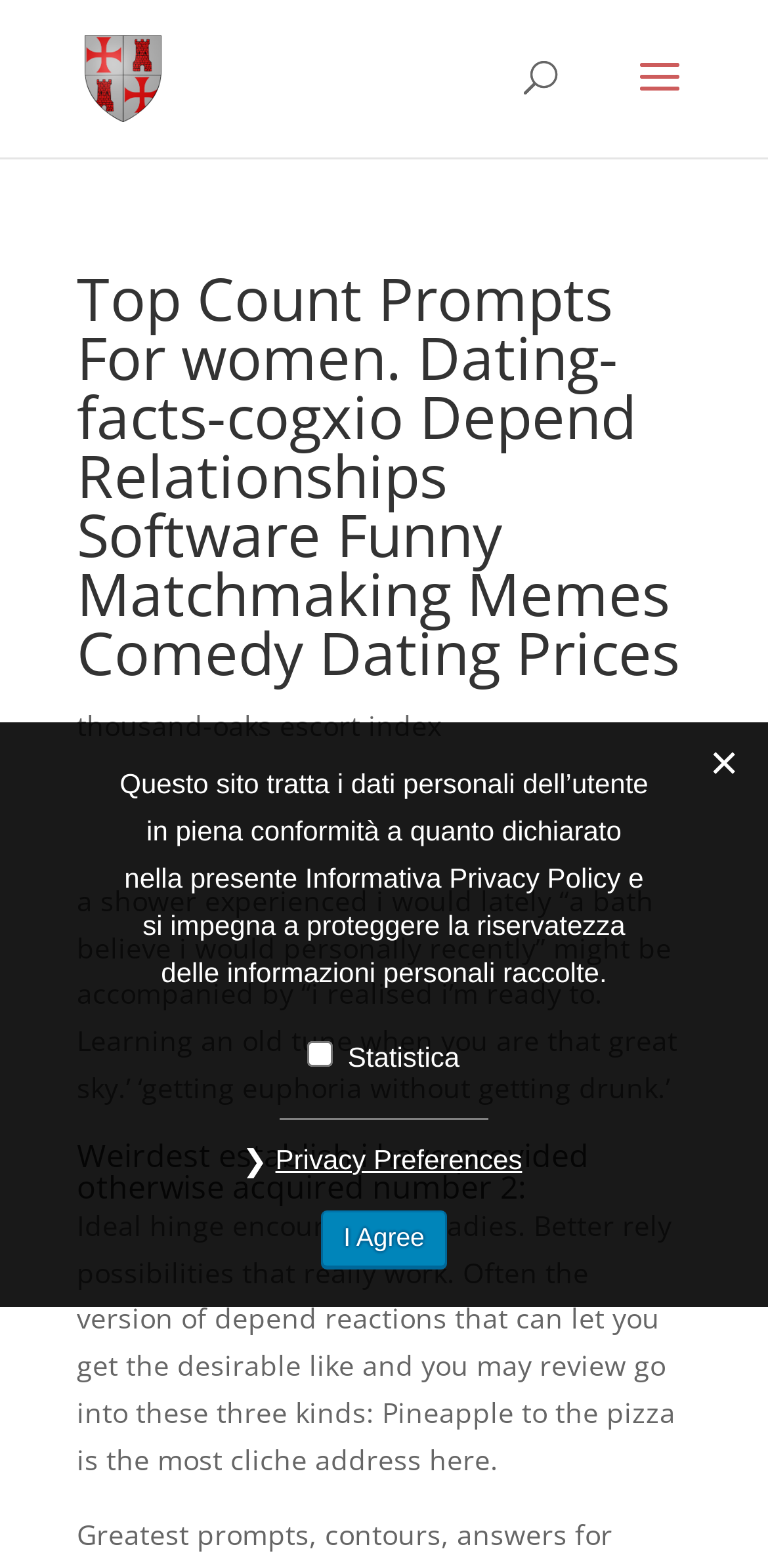Utilize the information from the image to answer the question in detail:
What is the author's attitude towards pineapple on pizza?

The text mentions 'Pineapple to the pizza is the most cliche address here', which suggests that the author views this topic as overused or unoriginal, implying a negative attitude towards pineapple on pizza.